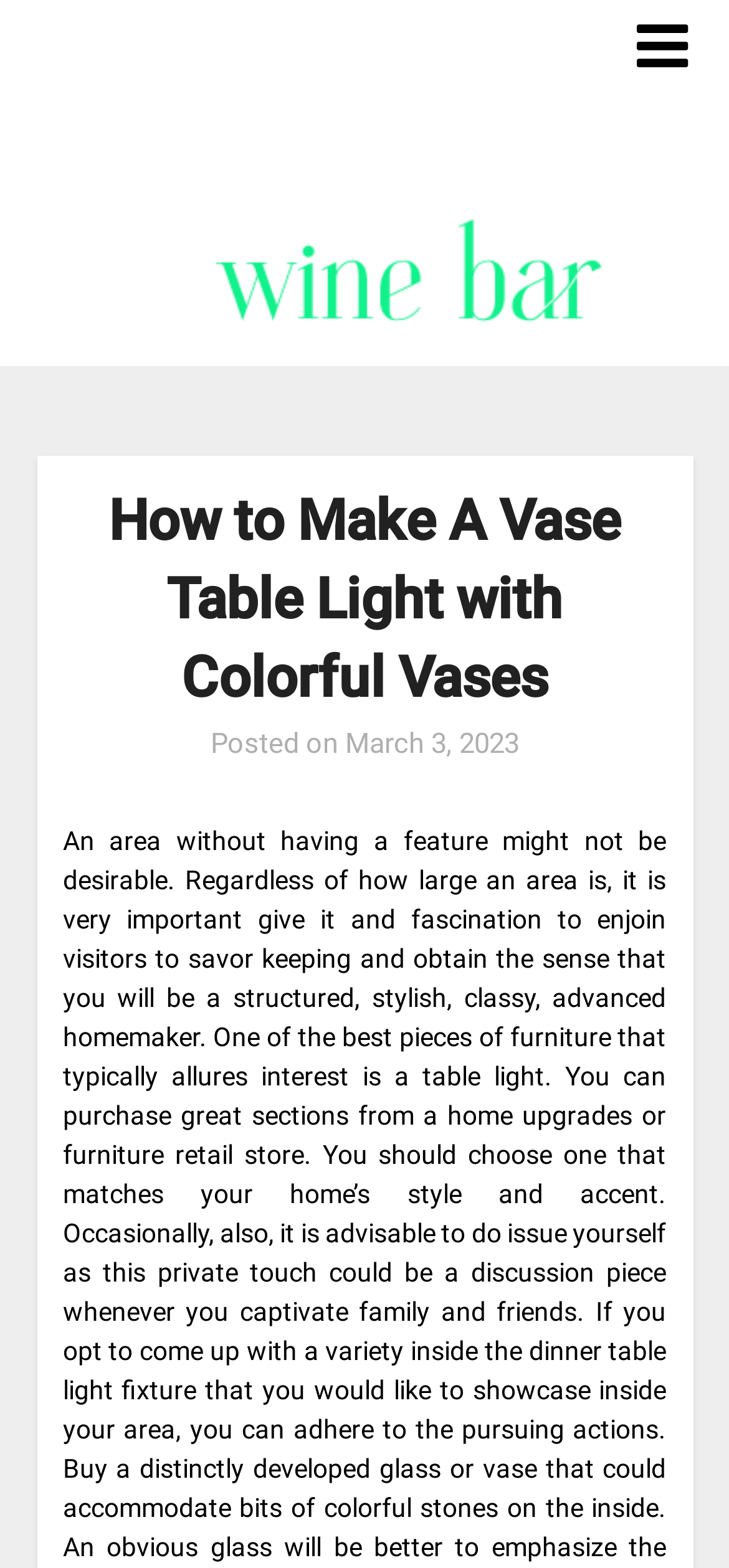What is the name of the website?
Using the image, respond with a single word or phrase.

Saltcreekwinebar